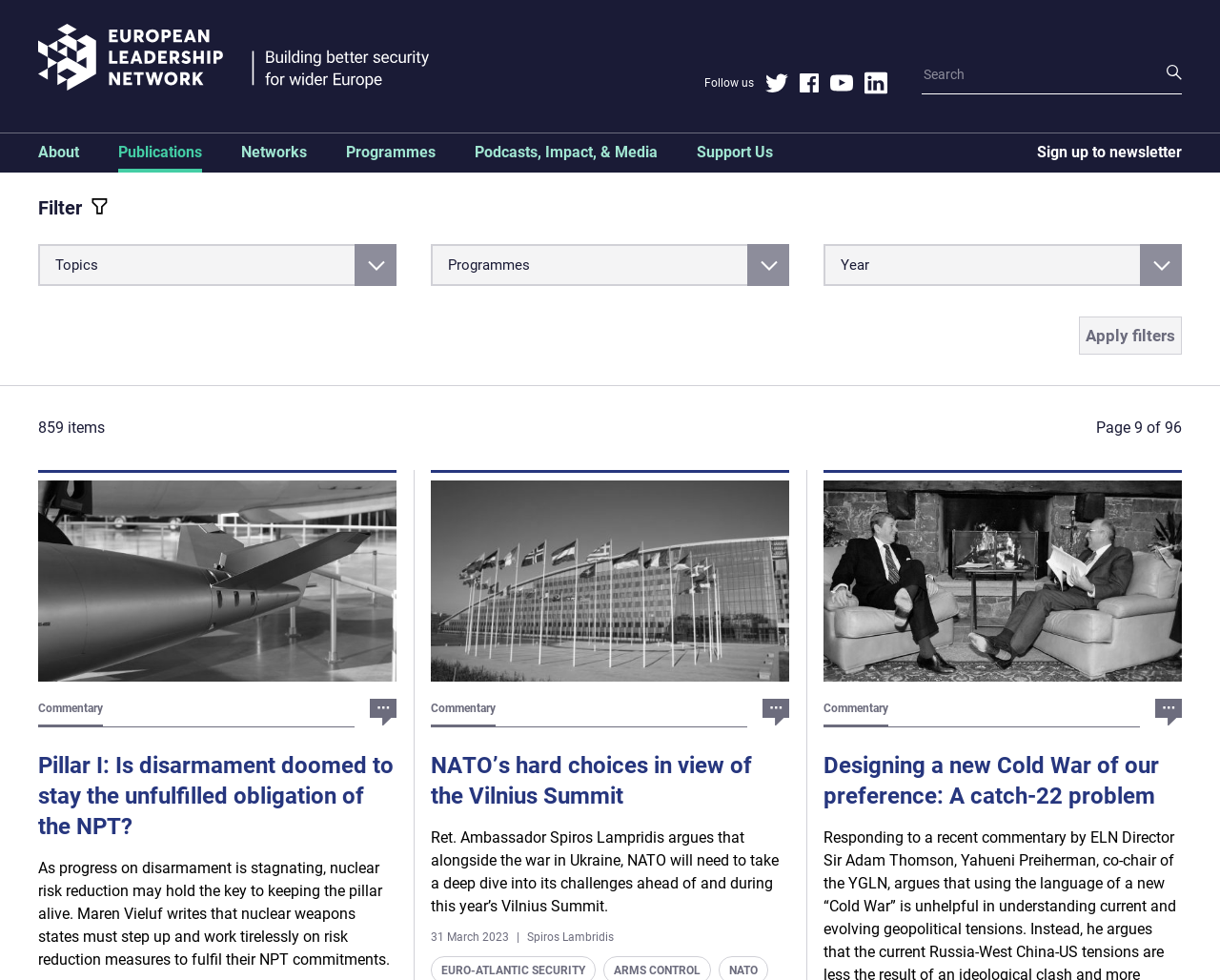Please locate the bounding box coordinates for the element that should be clicked to achieve the following instruction: "Search for a topic". Ensure the coordinates are given as four float numbers between 0 and 1, i.e., [left, top, right, bottom].

[0.755, 0.056, 0.969, 0.096]